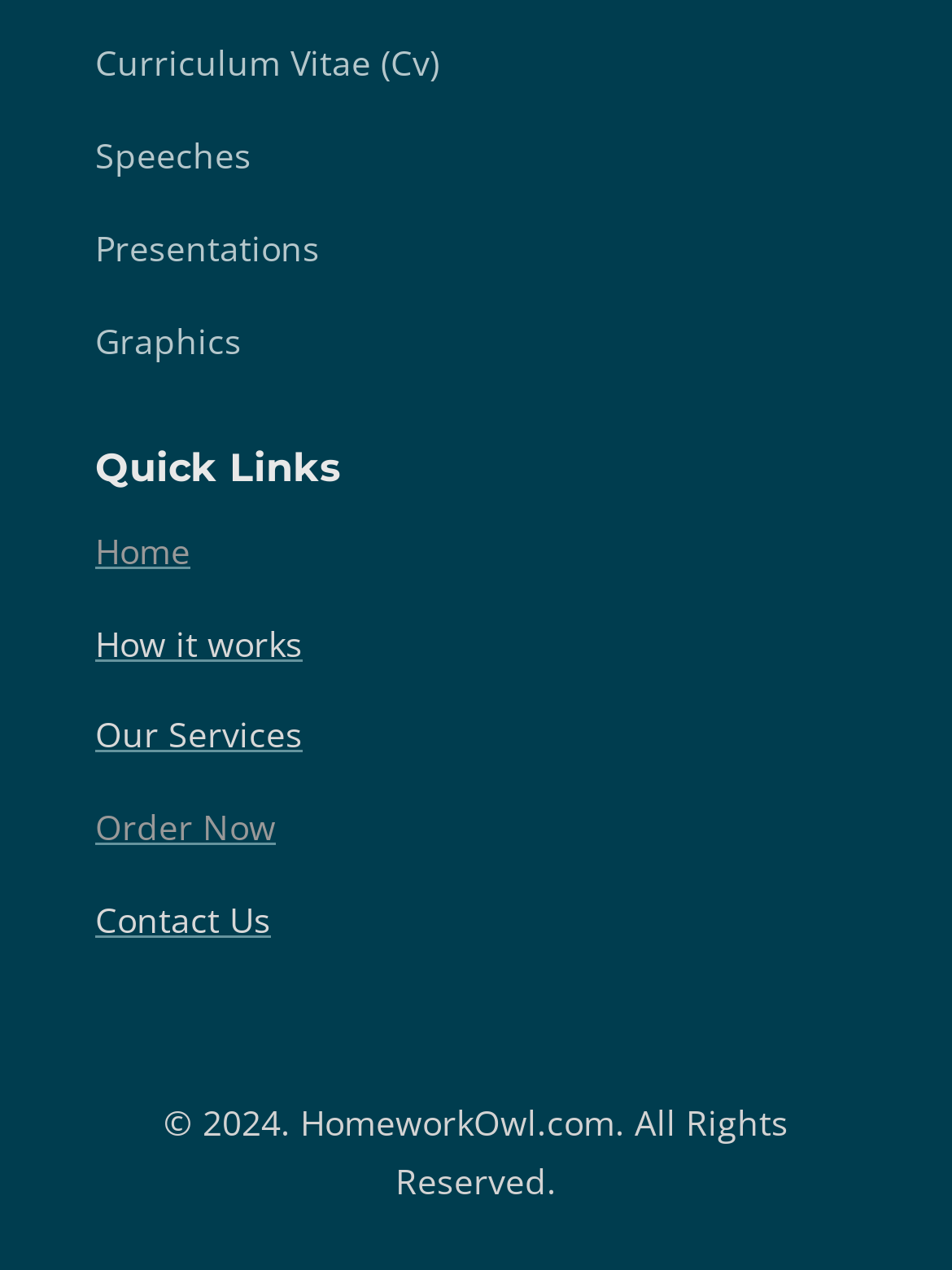From the element description Our Services, predict the bounding box coordinates of the UI element. The coordinates must be specified in the format (top-left x, top-left y, bottom-right x, bottom-right y) and should be within the 0 to 1 range.

[0.1, 0.56, 0.318, 0.597]